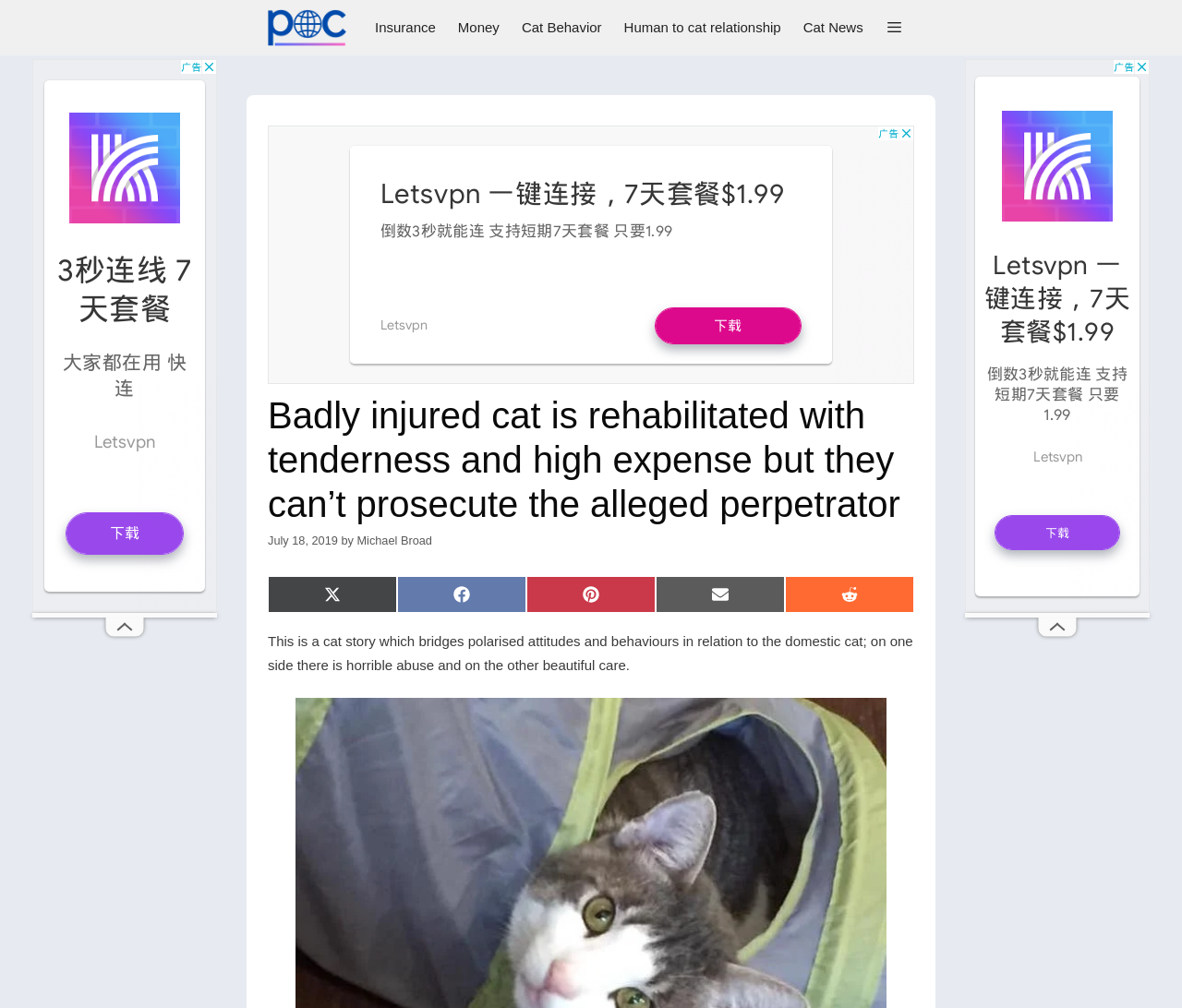Determine the bounding box coordinates of the clickable region to follow the instruction: "Click on the link to Michael Broad's page".

[0.227, 0.0, 0.301, 0.055]